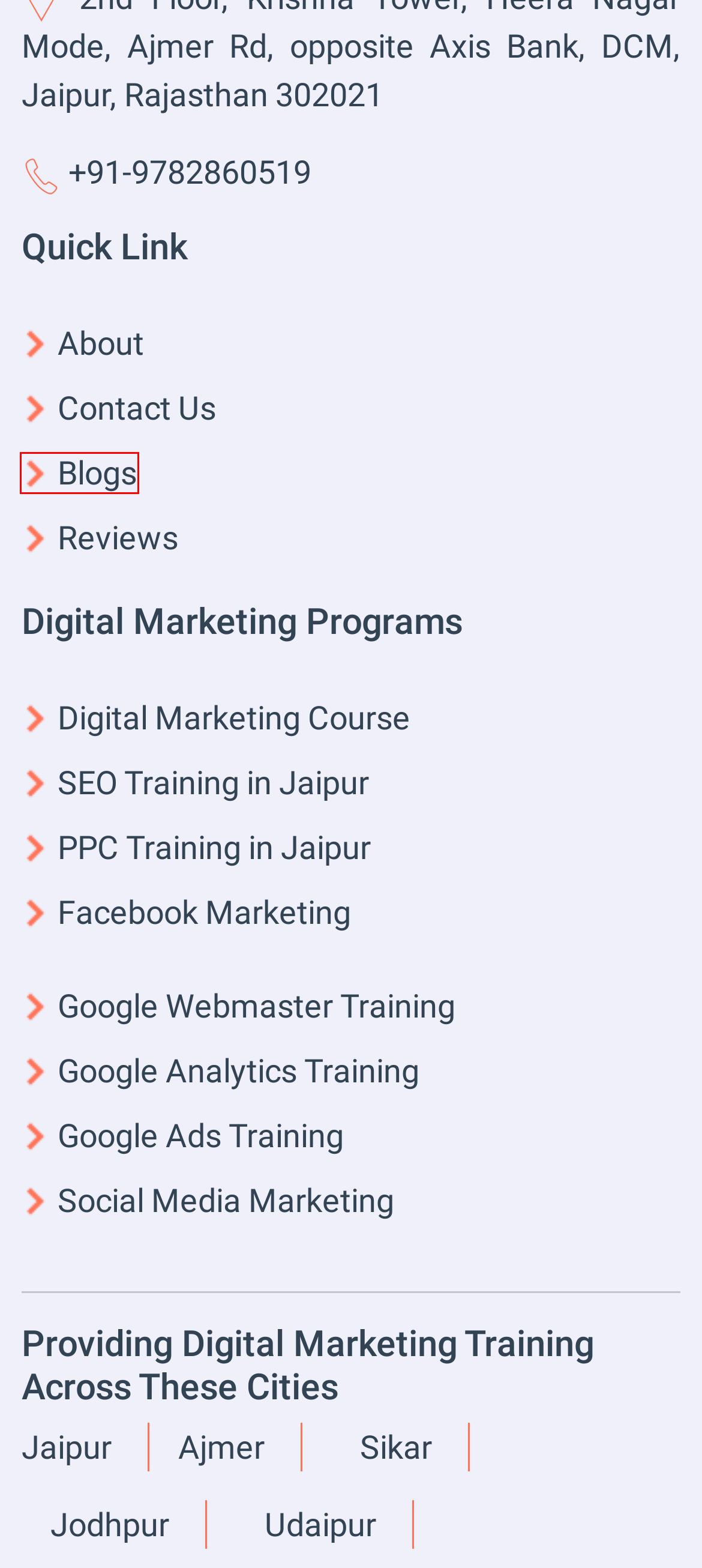Review the webpage screenshot provided, noting the red bounding box around a UI element. Choose the description that best matches the new webpage after clicking the element within the bounding box. The following are the options:
A. Google Webmaster Training Jaipur | Google Search Central | Live Project
B. Facebook Marketing Course Jaipur | Learn Facebook Ads, Lead Generation
C. Complete Digital Marketing Course Jaipur, Vaishali Nagar - InfonicTraining
D. Social Media Marketing Training Jaipur | SMM Coaching Classes Institute
E. Infonic Training, Jaipur Blog - Digital Marketing & Career Information
F. PPC Training Jaipur | Learn Google Ads & Paid Ads for Lead Generation
G. Google Ads Training Jaipur | Paid Google Ads Classes Online
H. SEO Course Jaipur | Training Classes for SEO in Vaishali Nagar, Jaipur

E